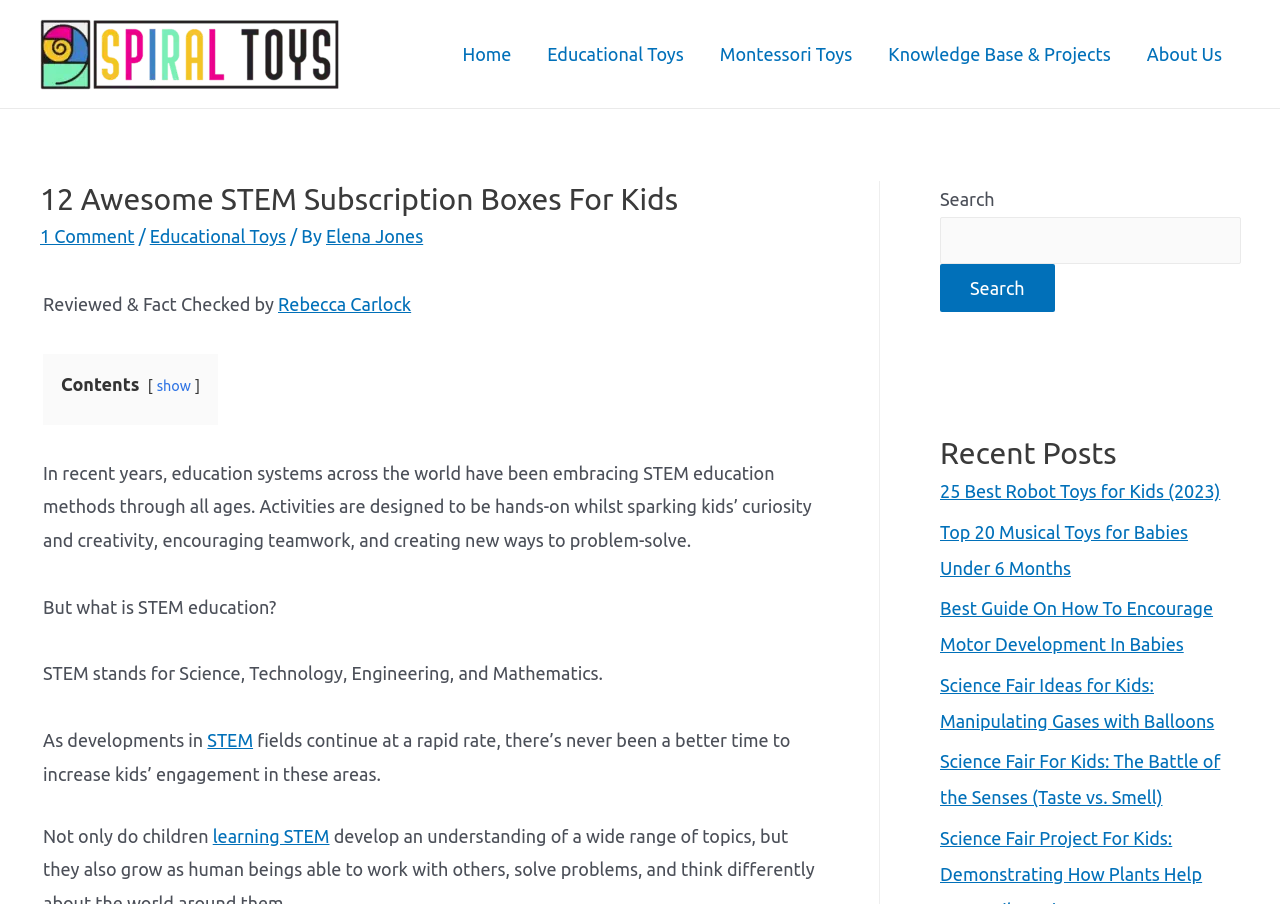Articulate a complete and detailed caption of the webpage elements.

This webpage is about STEM subscription boxes for kids, with a focus on education and learning. At the top left, there is a logo and a link to "Spiral Toys" accompanied by an image. To the right of the logo, there is a navigation menu with links to "Home", "Educational Toys", "Montessori Toys", "Knowledge Base & Projects", and "About Us".

Below the navigation menu, there is a header section with a heading that reads "12 Awesome STEM Subscription Boxes For Kids". Below the heading, there are links to "1 Comment" and "Educational Toys", as well as text that indicates the article was written by "Elena Jones".

On the left side of the page, there is a section with a brief introduction to STEM education, explaining what it stands for and its importance. The text is divided into several paragraphs, with links to related topics such as "STEM" and "learning STEM".

On the right side of the page, there is a complementary section with a search bar and a heading that reads "Recent Posts". Below the heading, there are links to several recent articles, including "25 Best Robot Toys for Kids (2023)", "Top 20 Musical Toys for Babies Under 6 Months", and "Science Fair Ideas for Kids: Manipulating Gases with Balloons".

Overall, the webpage has a clean and organized layout, with a focus on providing educational resources and information about STEM subscription boxes for kids.